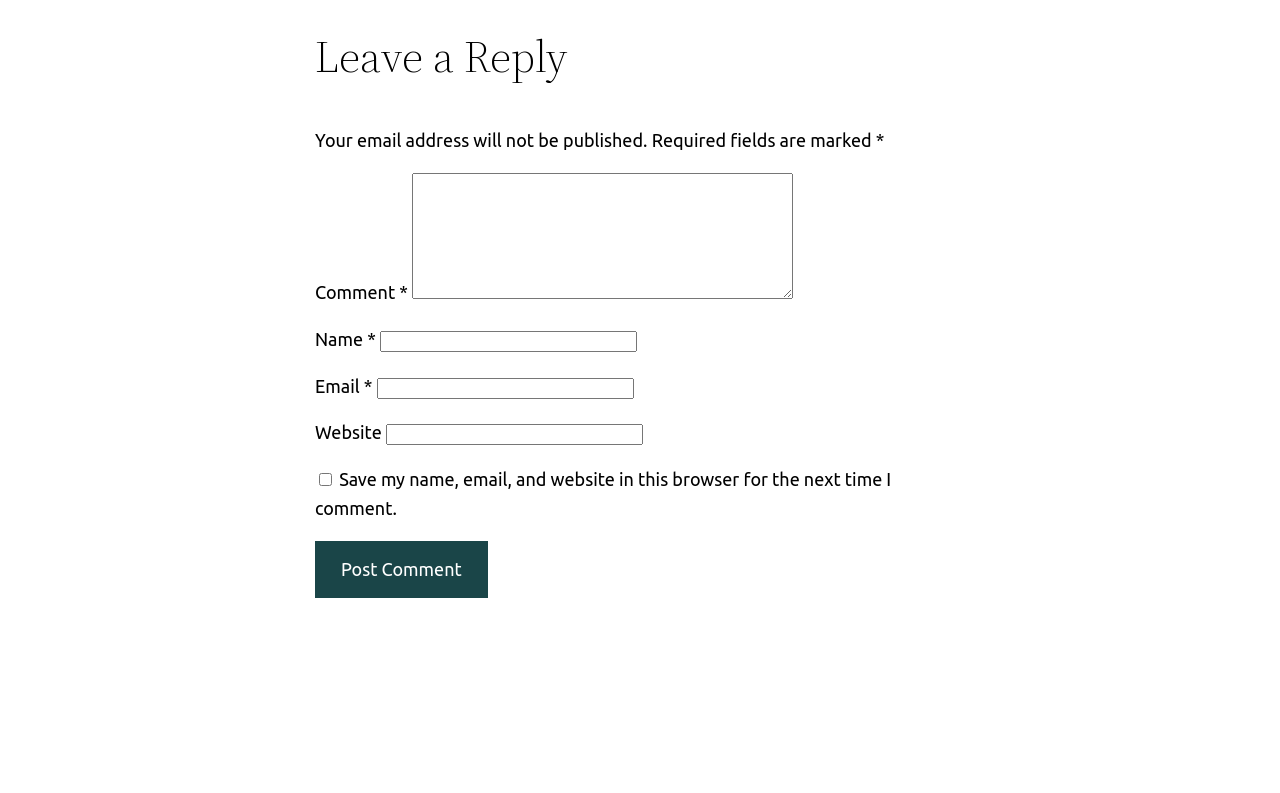Provide a brief response using a word or short phrase to this question:
What is the purpose of the checkbox?

Save comment info